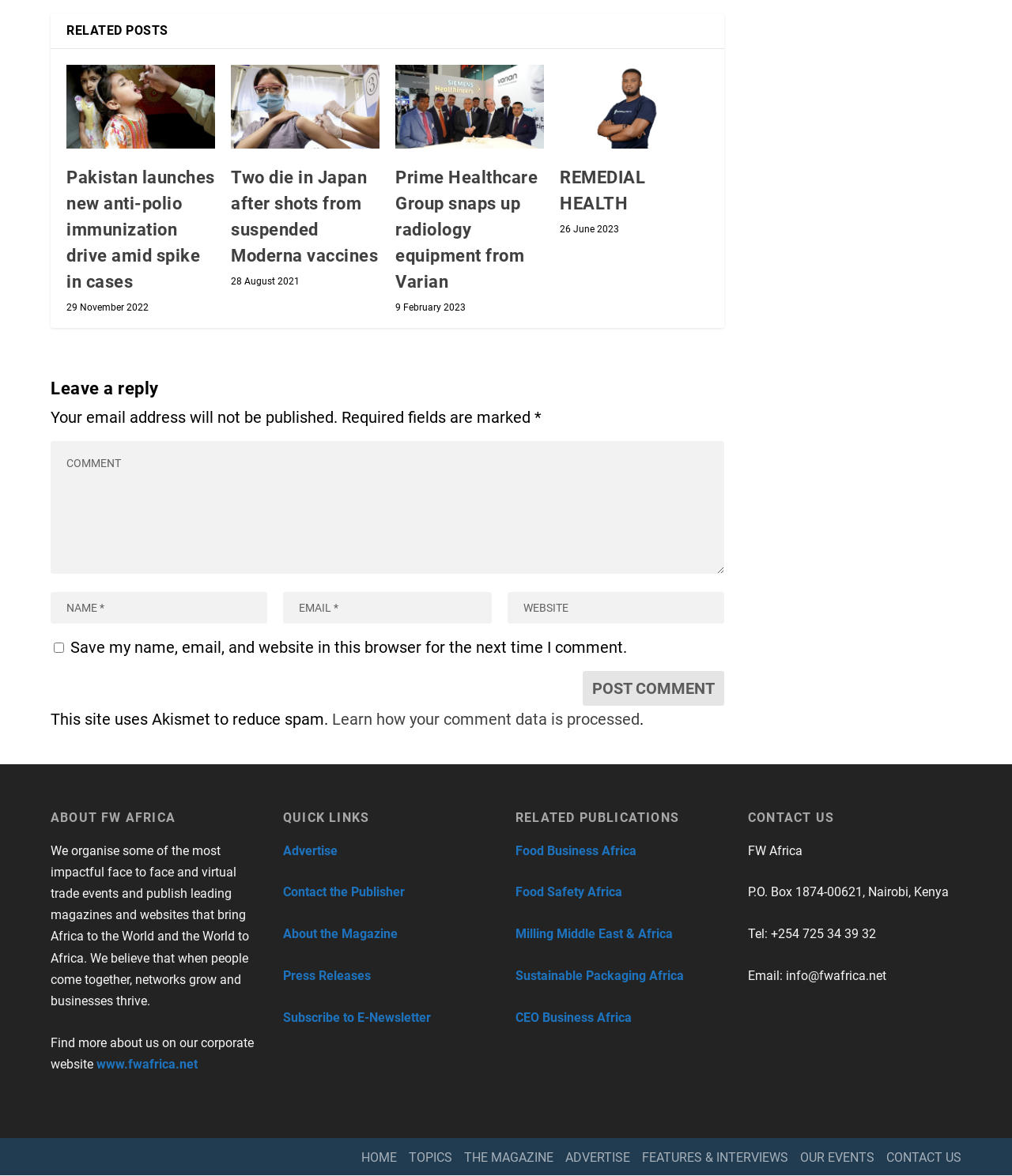Determine the bounding box coordinates for the HTML element mentioned in the following description: "Contact the Publisher". The coordinates should be a list of four floats ranging from 0 to 1, represented as [left, top, right, bottom].

[0.28, 0.753, 0.4, 0.765]